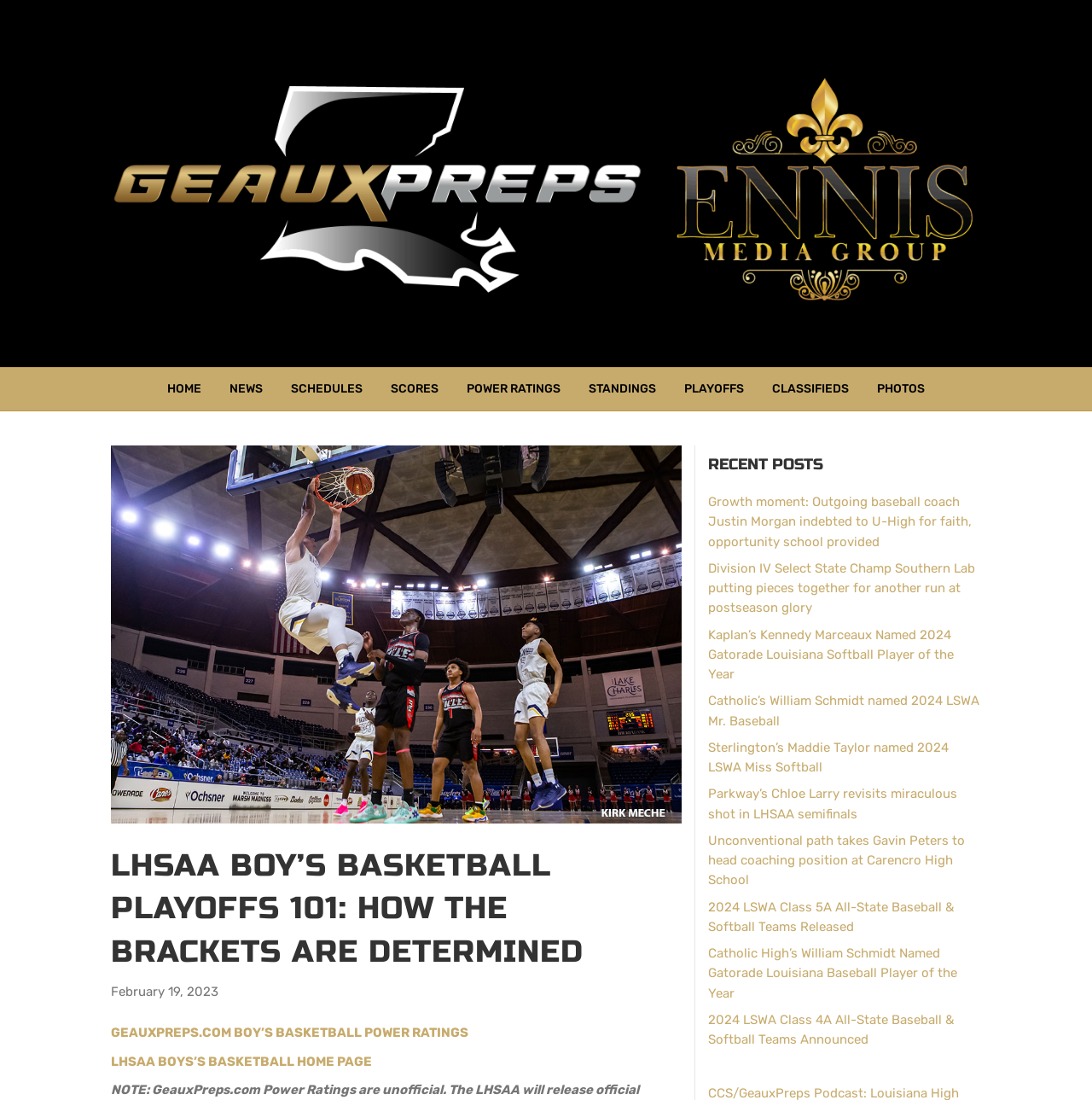Locate the bounding box coordinates of the item that should be clicked to fulfill the instruction: "Visit the GEAUXPREPS.COM BOY’S BASKETBALL POWER RATINGS page".

[0.102, 0.932, 0.429, 0.946]